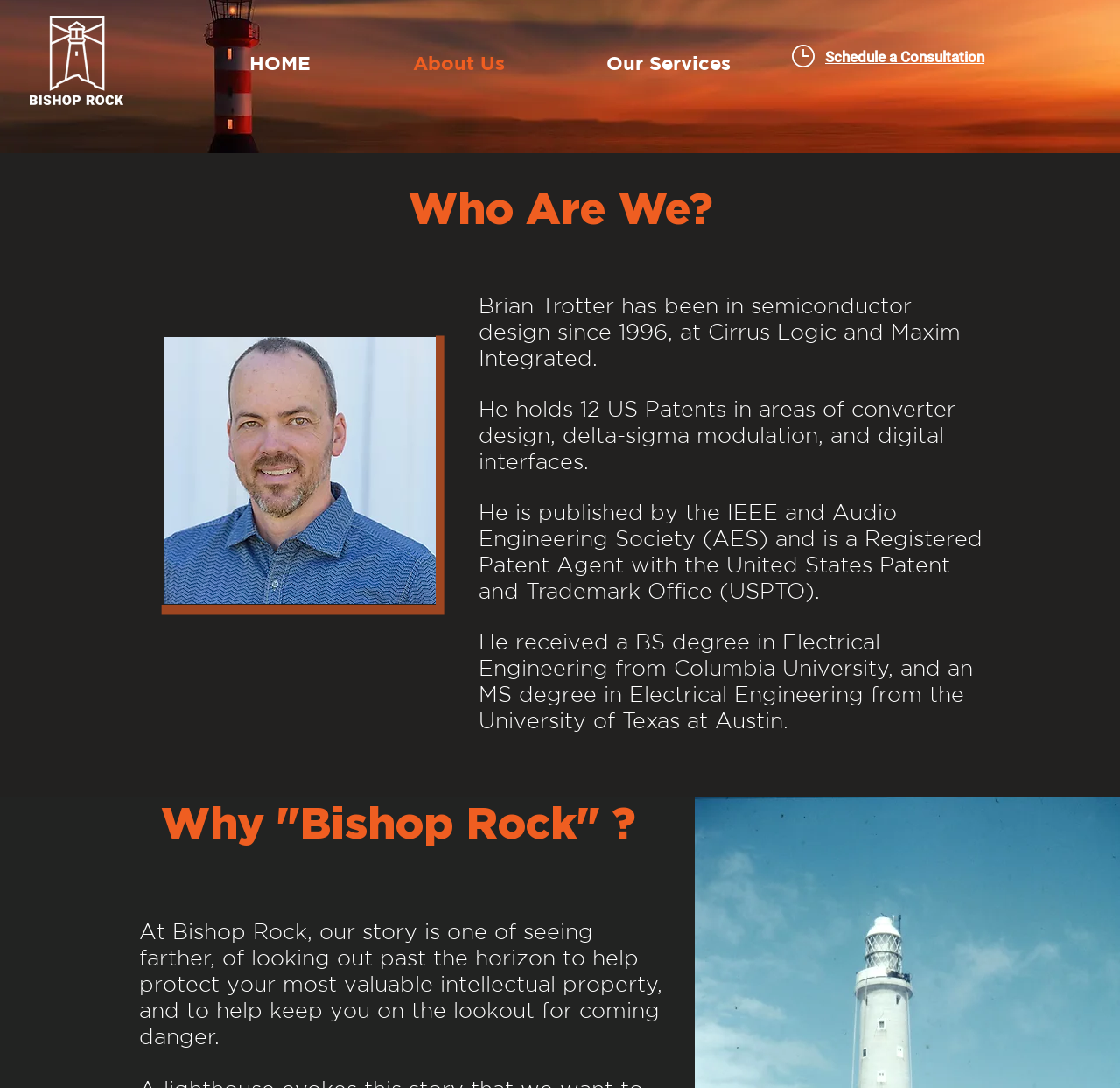Identify the bounding box coordinates for the element that needs to be clicked to fulfill this instruction: "Go to the 'contact page'". Provide the coordinates in the format of four float numbers between 0 and 1: [left, top, right, bottom].

None